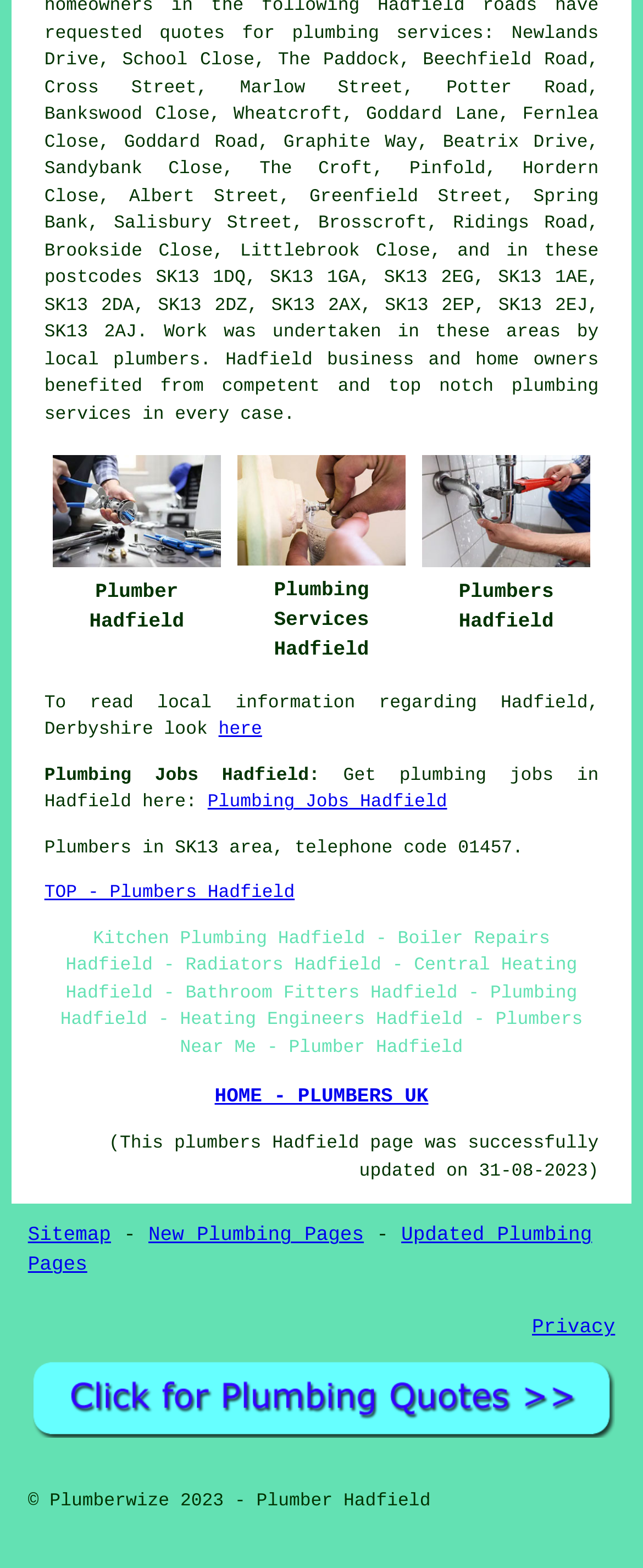Please determine the bounding box coordinates of the section I need to click to accomplish this instruction: "View QUOTES FROM PLUMBERS HADFIELD (SK13)".

[0.043, 0.906, 0.957, 0.921]